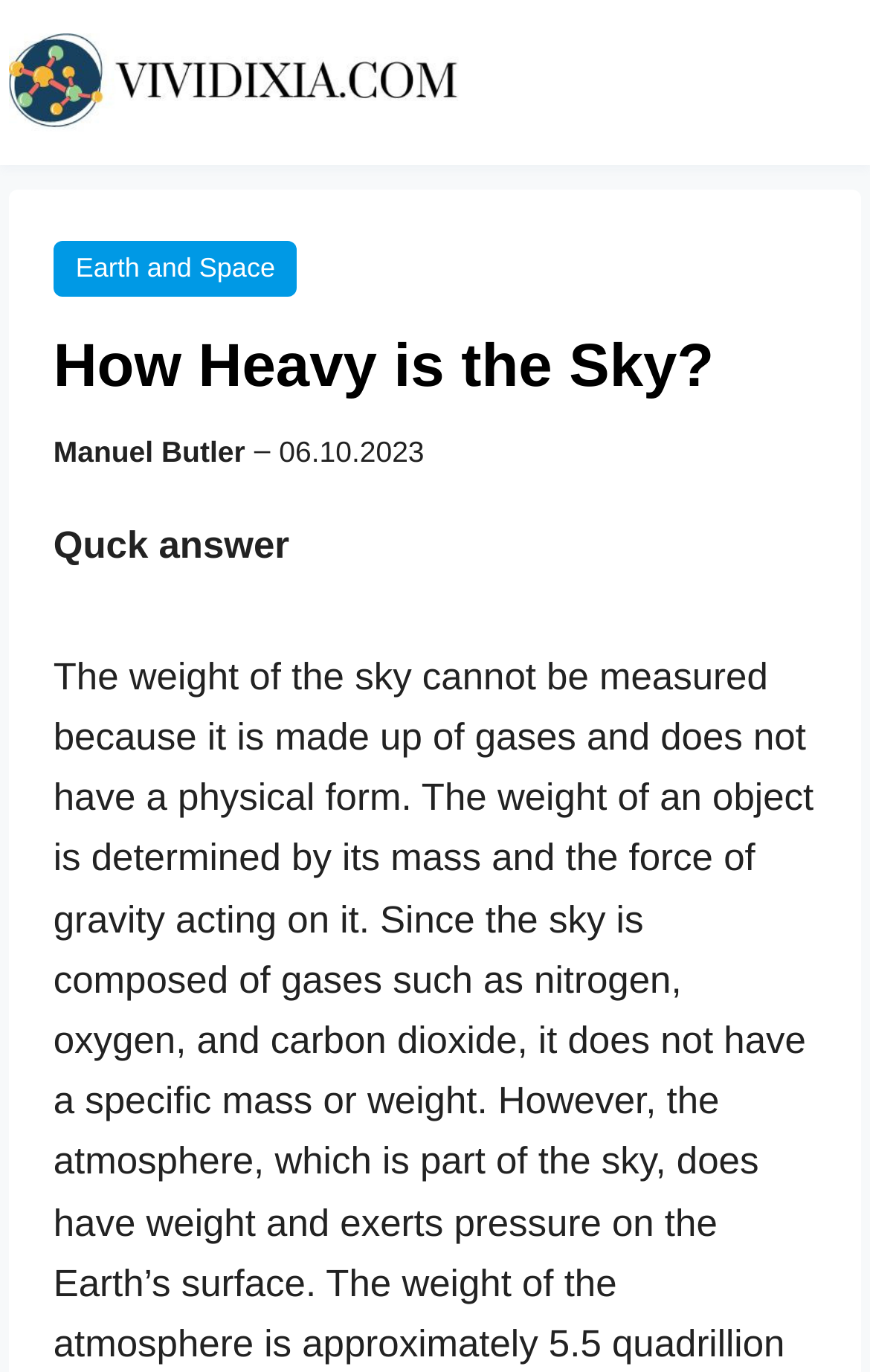Who is the author of the article?
By examining the image, provide a one-word or phrase answer.

Manuel Butler